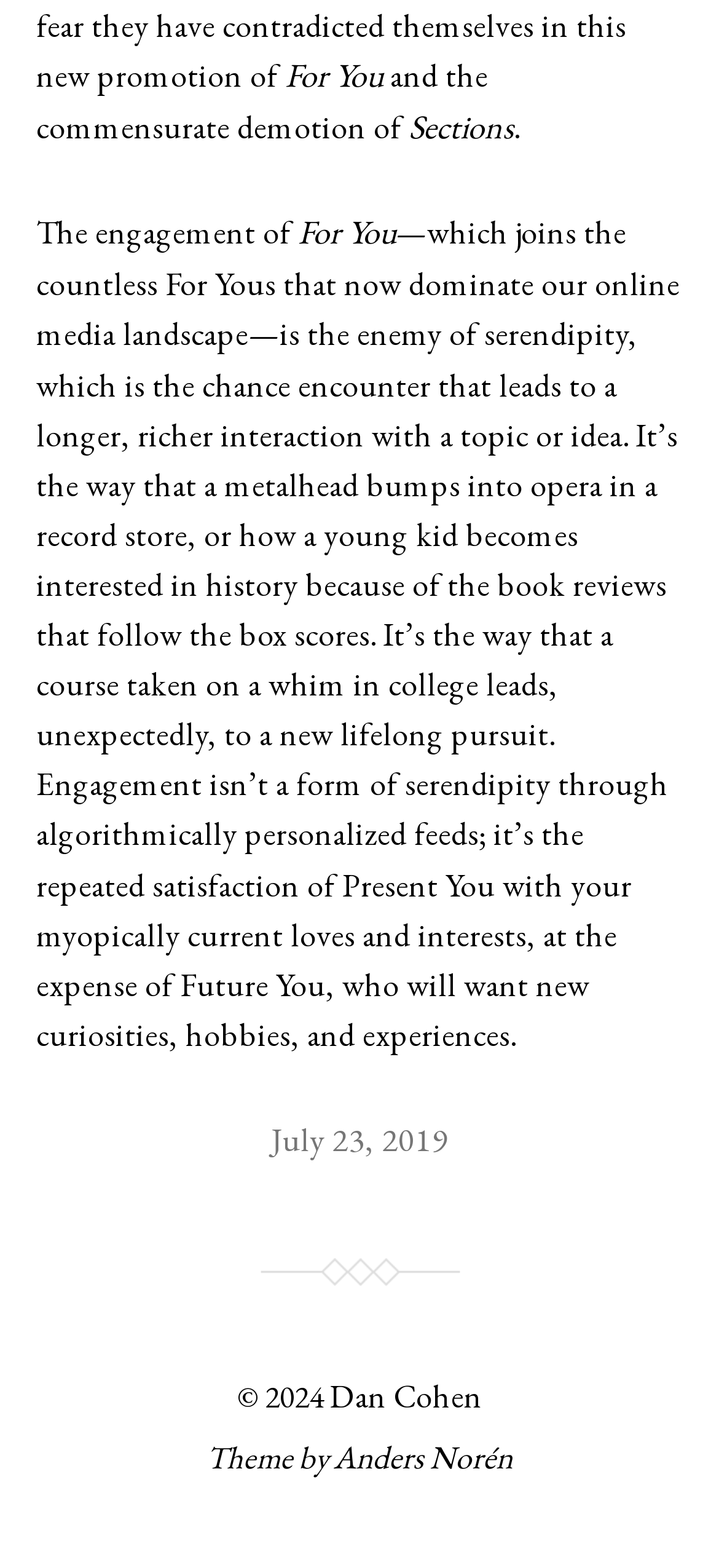Show the bounding box coordinates for the HTML element as described: "Anders Norén".

[0.464, 0.915, 0.713, 0.942]